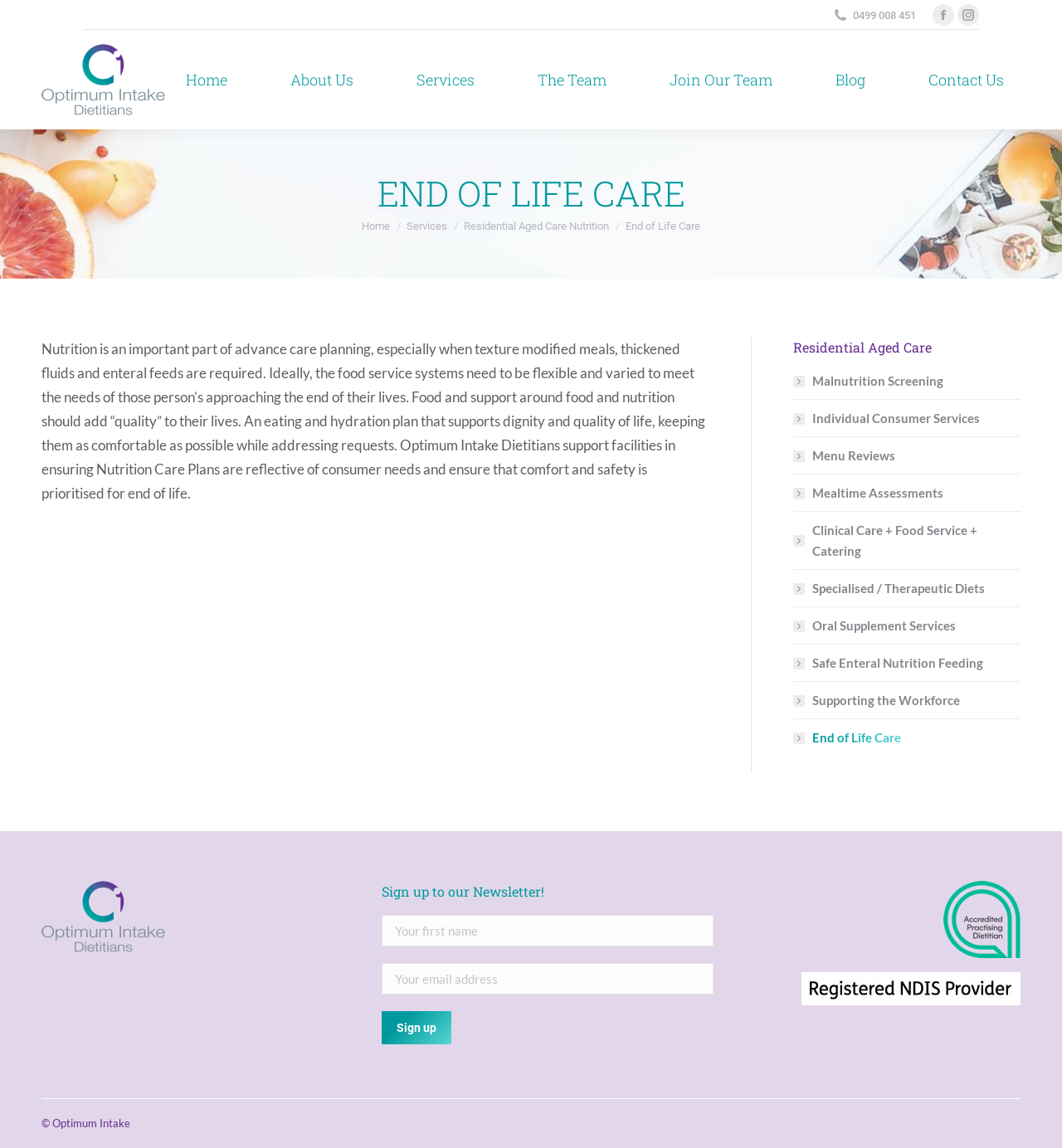Can you find the bounding box coordinates for the element that needs to be clicked to execute this instruction: "Click on Facebook page"? The coordinates should be given as four float numbers between 0 and 1, i.e., [left, top, right, bottom].

[0.878, 0.004, 0.898, 0.022]